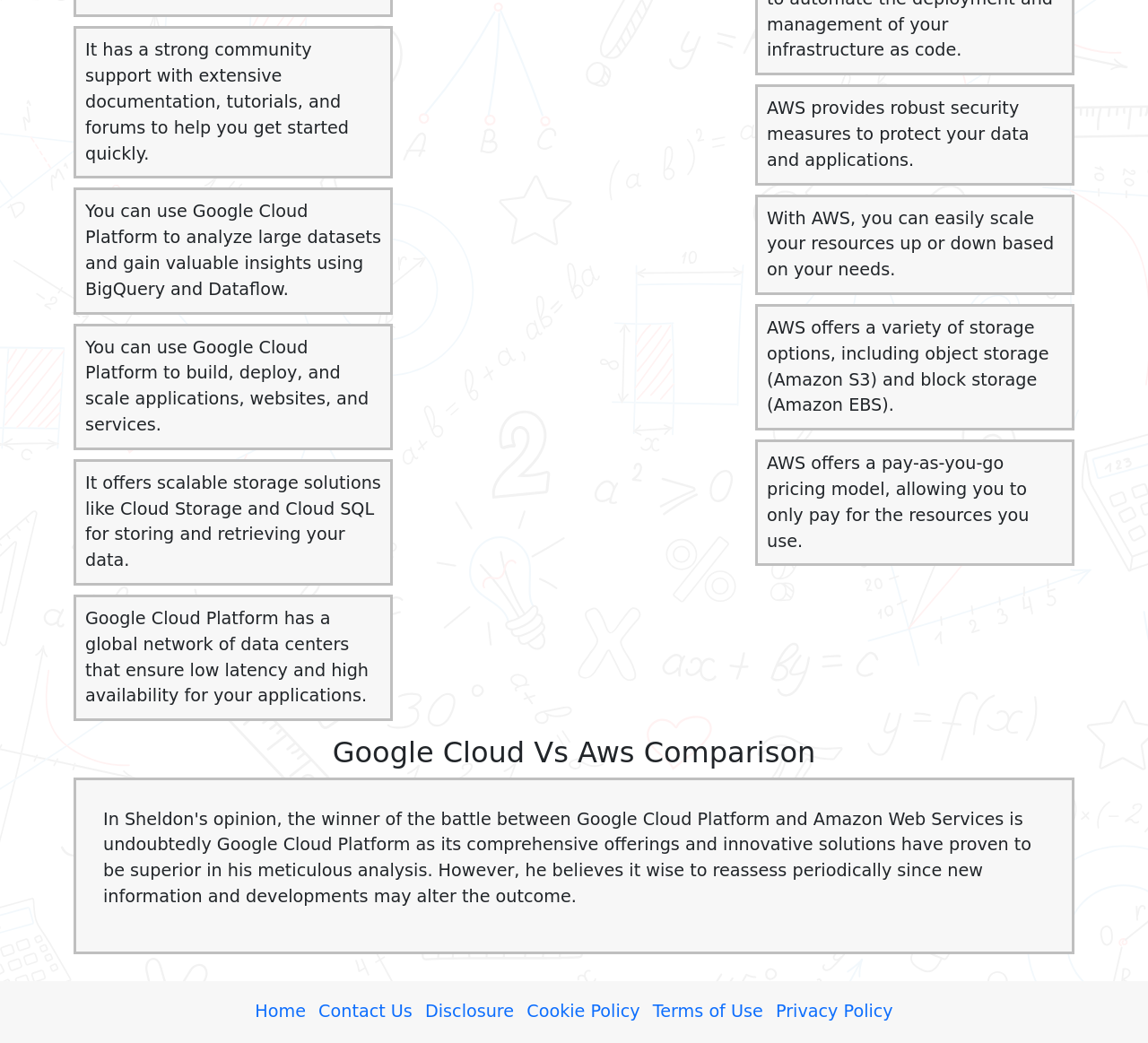Please reply with a single word or brief phrase to the question: 
What is a benefit of using Google Cloud Platform?

Scalable storage solutions